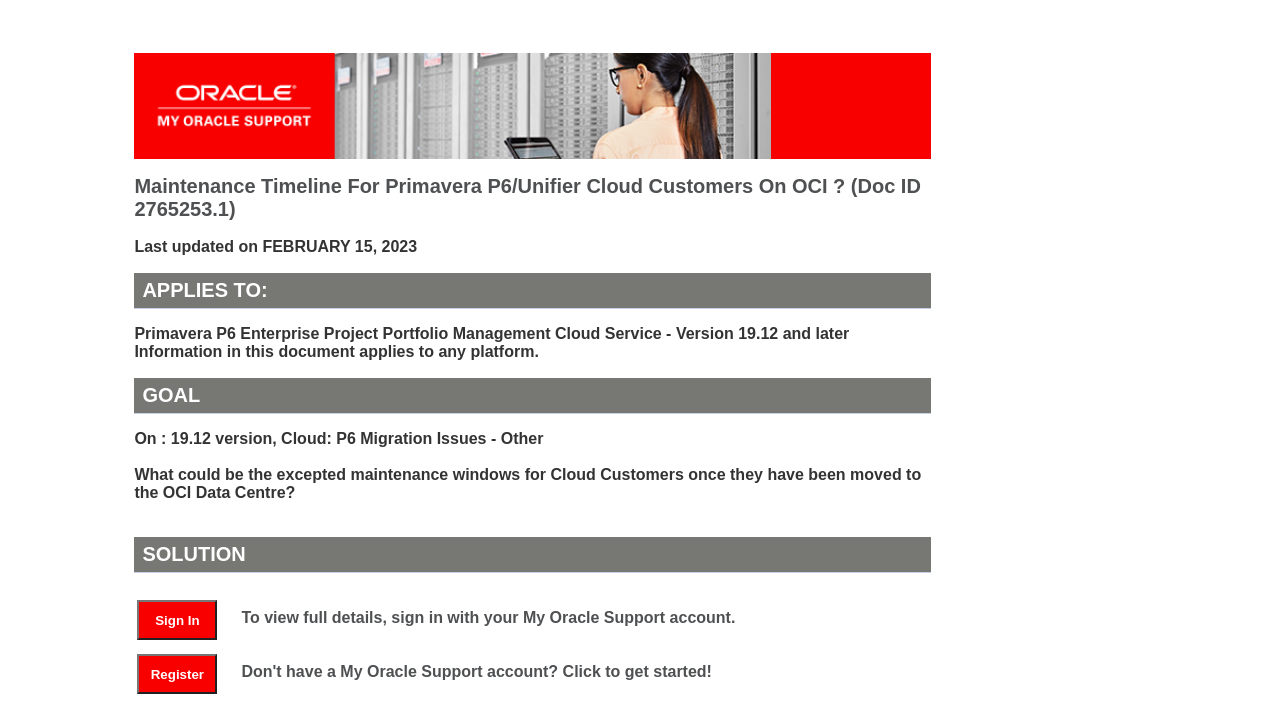What is the last updated date of this page?
Please answer using one word or phrase, based on the screenshot.

FEBRUARY 15, 2023